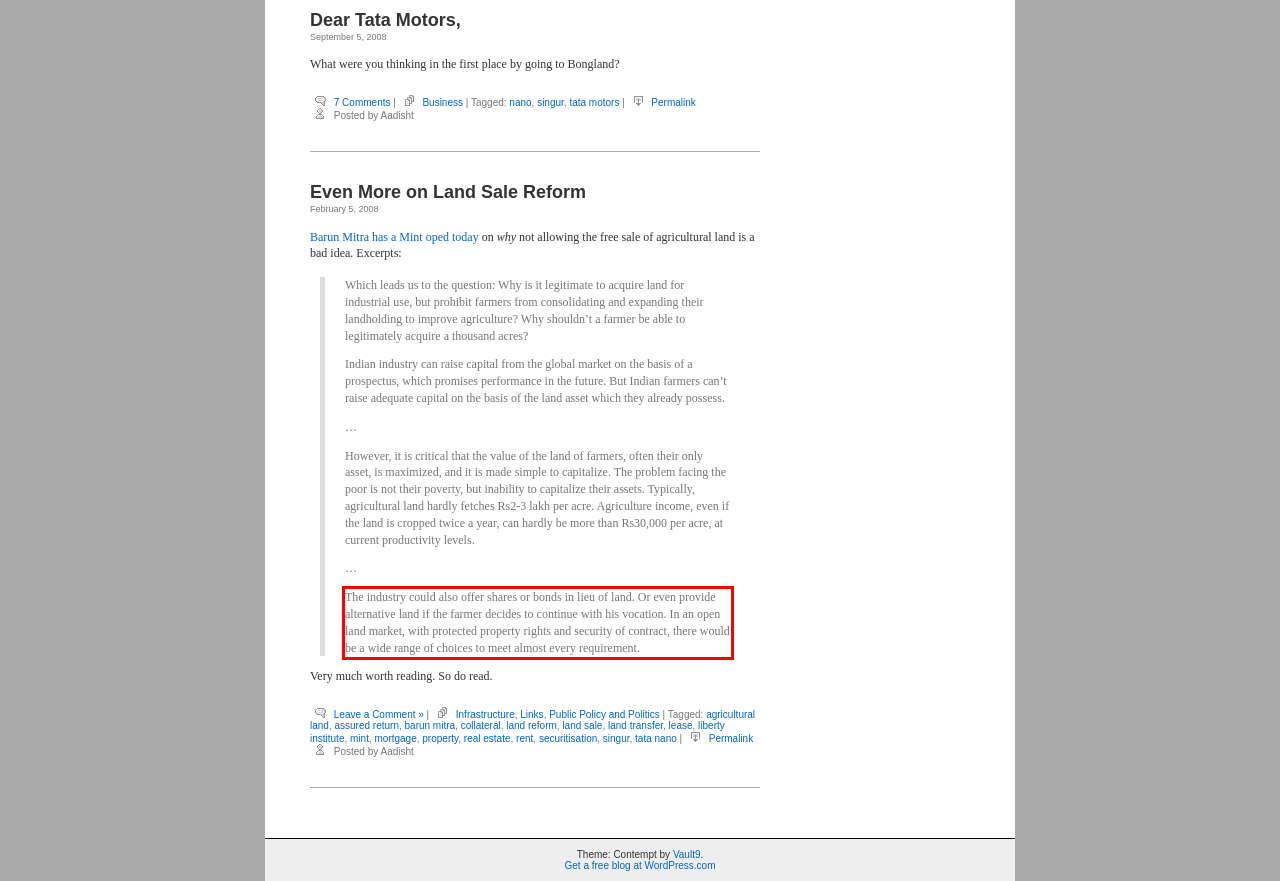Please take the screenshot of the webpage, find the red bounding box, and generate the text content that is within this red bounding box.

The industry could also offer shares or bonds in lieu of land. Or even provide alternative land if the farmer decides to continue with his vocation. In an open land market, with protected property rights and security of contract, there would be a wide range of choices to meet almost every requirement.